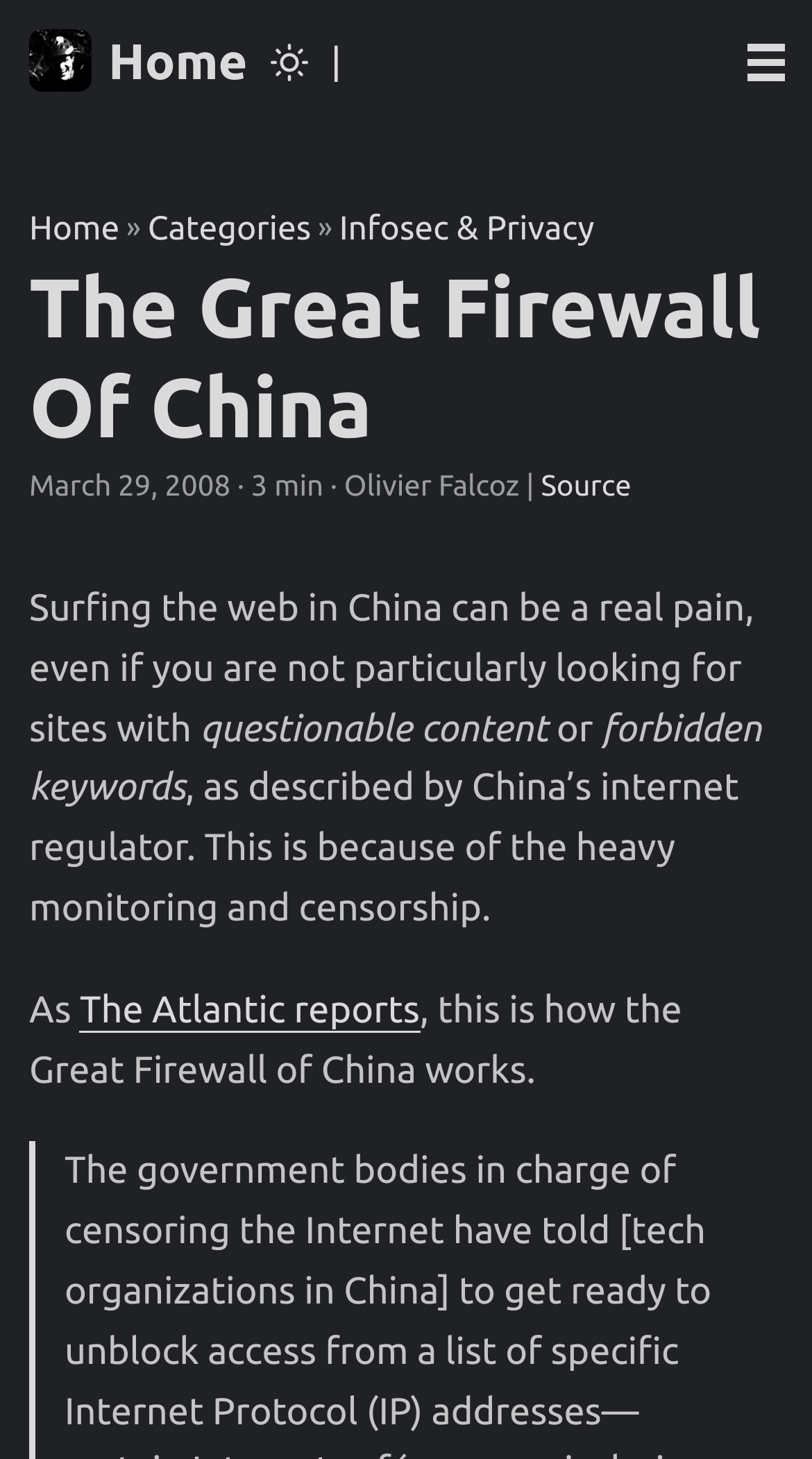Could you identify the text that serves as the heading for this webpage?

The Great Firewall Of China